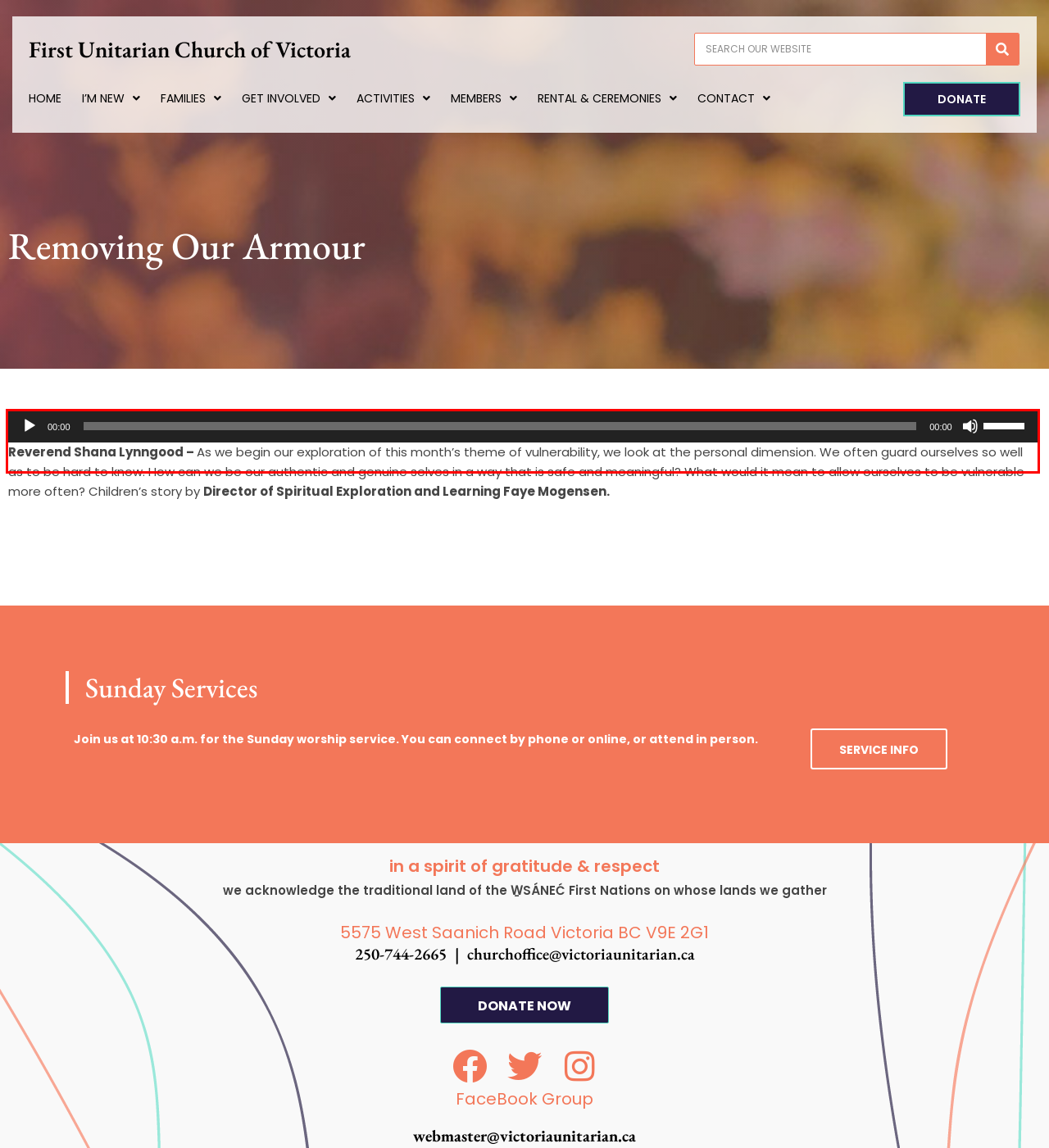View the screenshot of the webpage and identify the UI element surrounded by a red bounding box. Extract the text contained within this red bounding box.

Reverend Shana Lynngood – As we begin our exploration of this month’s theme of vulnerability, we look at the personal dimension. We often guard ourselves so well as to be hard to know. How can we be our authentic and genuine selves in a way that is safe and meaningful? What would it mean to allow ourselves to be vulnerable more often? Children’s story by Director of Spiritual Exploration and Learning Faye Mogensen.